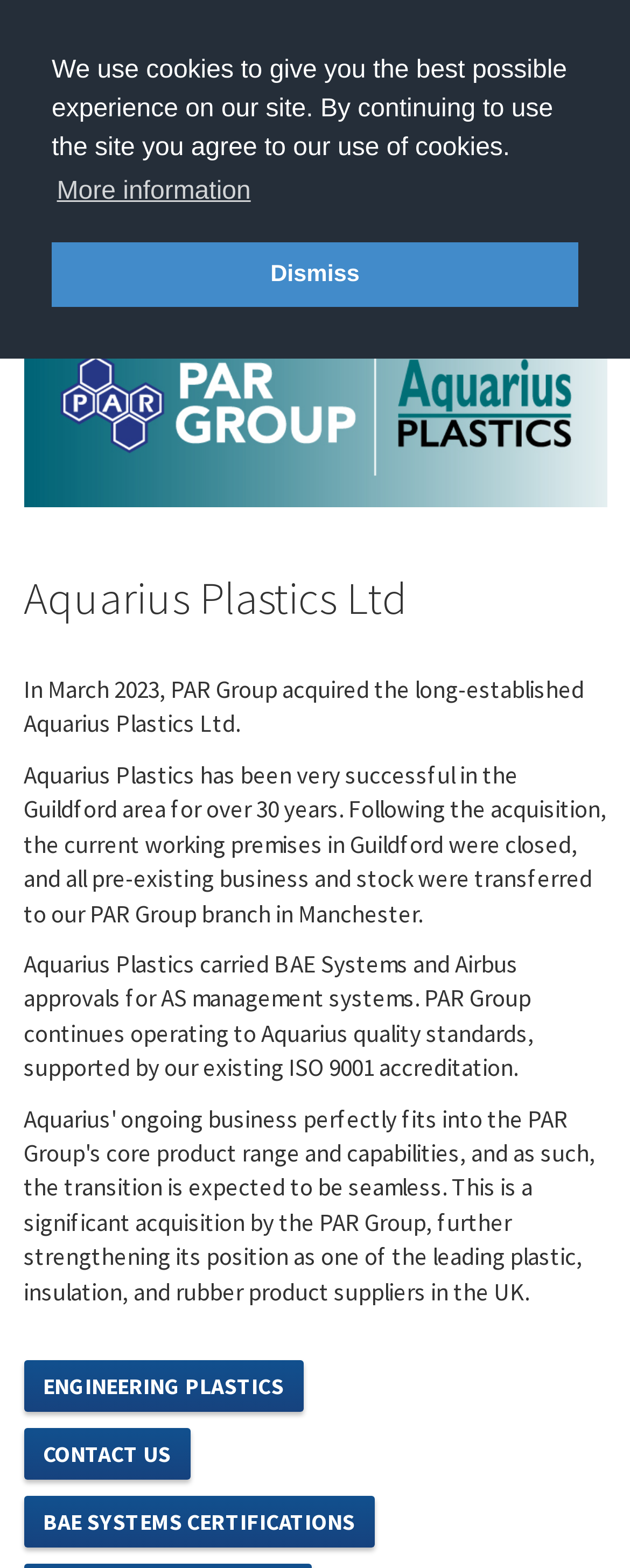Please determine the bounding box coordinates for the element that should be clicked to follow these instructions: "View 'BAE SYSTEMS CERTIFICATIONS'".

[0.037, 0.954, 0.594, 0.987]